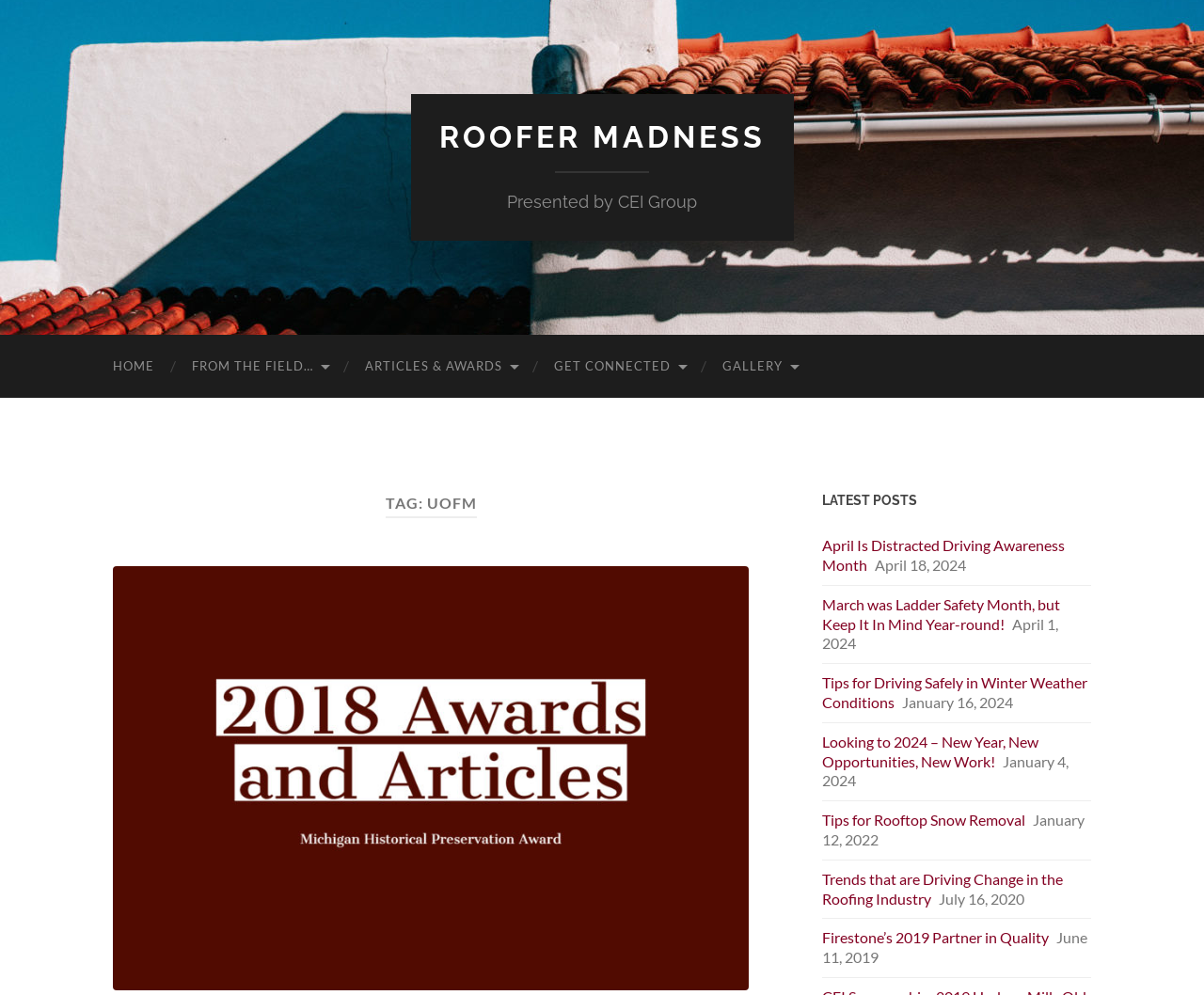Using the information in the image, give a detailed answer to the following question: What is the organization presenting Roofer Madness?

I found the text 'Presented by CEI Group' on the webpage, which indicates that CEI Group is the organization presenting Roofer Madness.